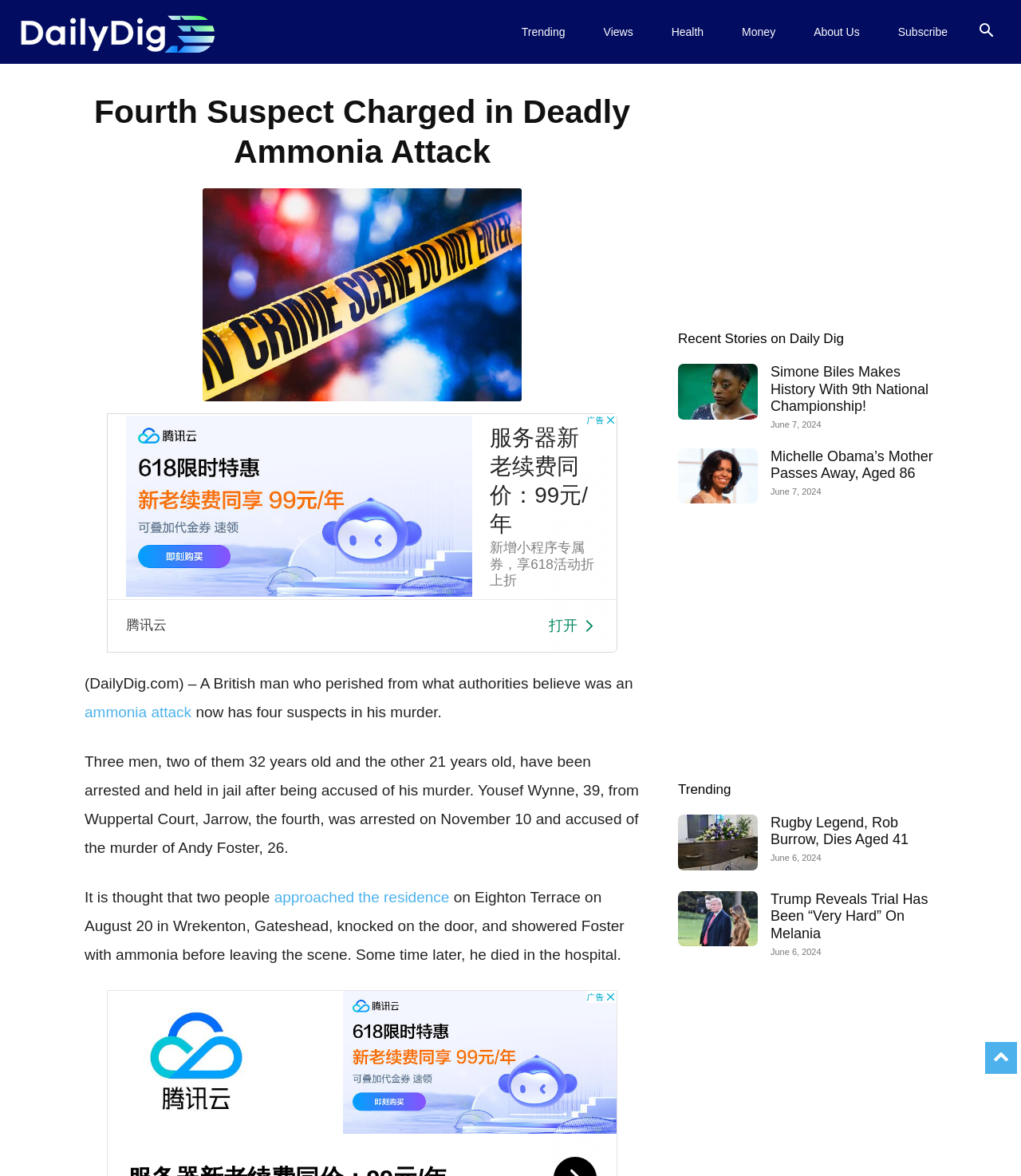Please locate the UI element described by "Recent Stories on Daily Dig" and provide its bounding box coordinates.

[0.664, 0.277, 0.826, 0.299]